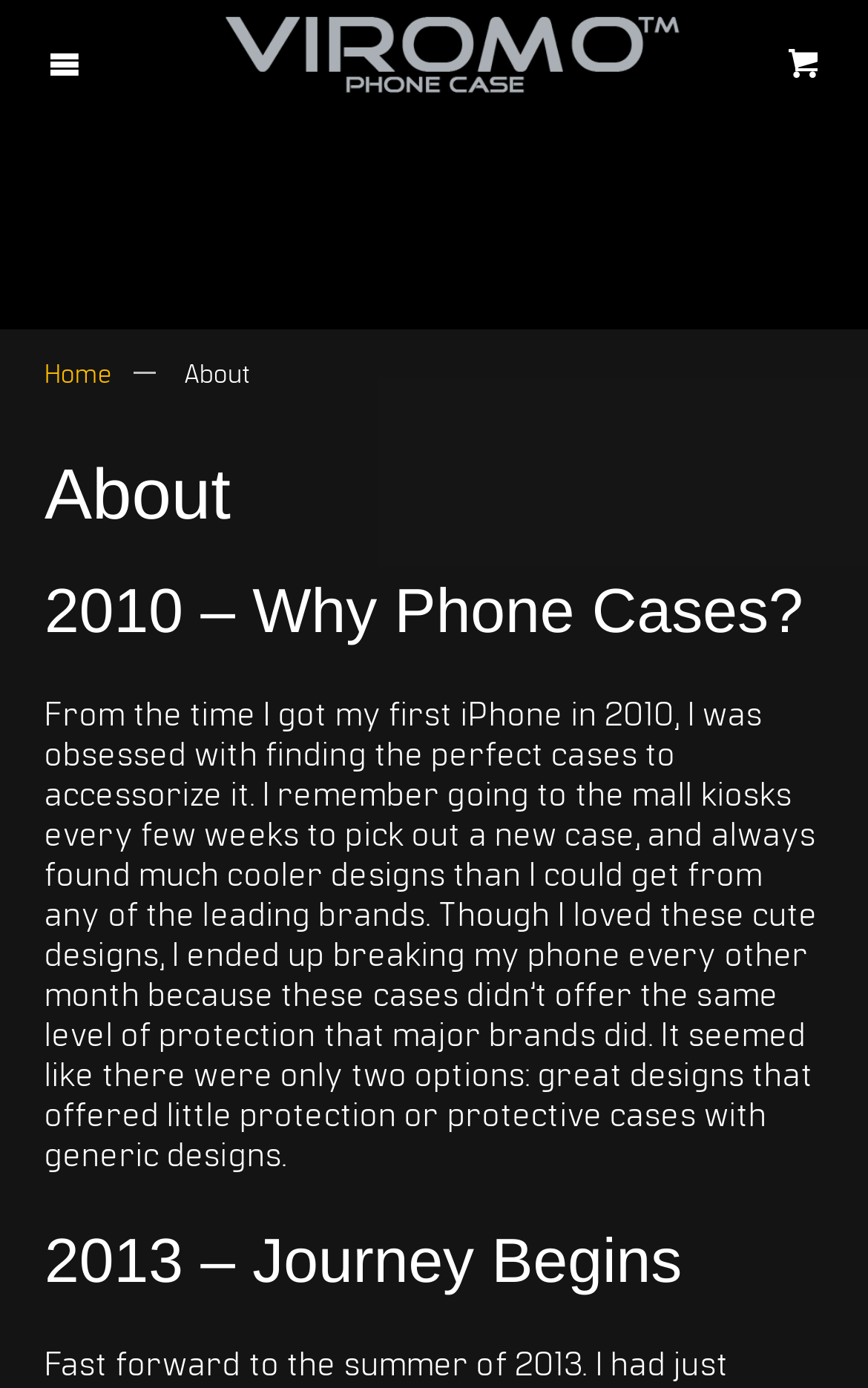What is the name of the website?
Provide a comprehensive and detailed answer to the question.

I determined the name of the website by looking at the root element 'About ⋆ VIROMO iPhone Cases' which suggests that the website is about VIROMO iPhone Cases.